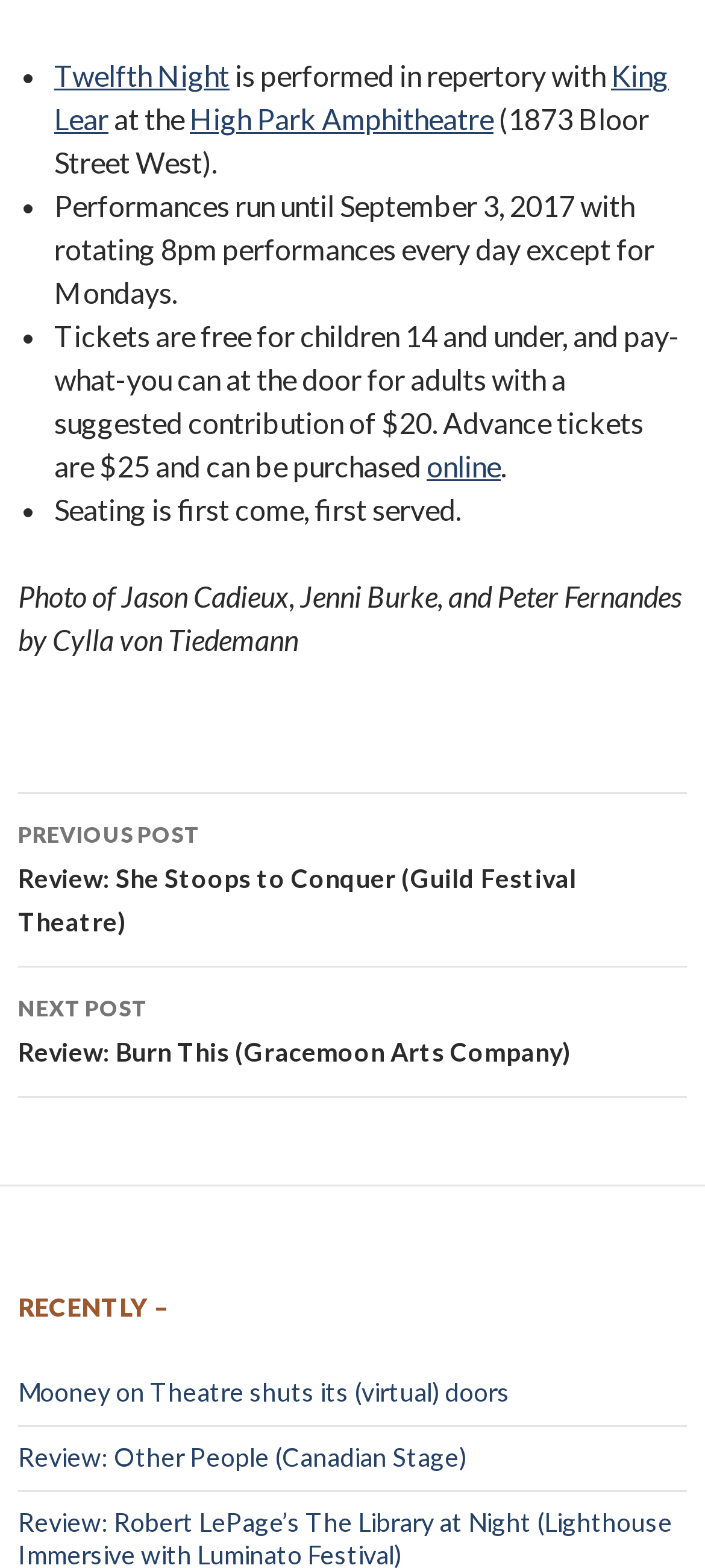Where are the performances held?
Based on the screenshot, provide your answer in one word or phrase.

High Park Amphitheatre